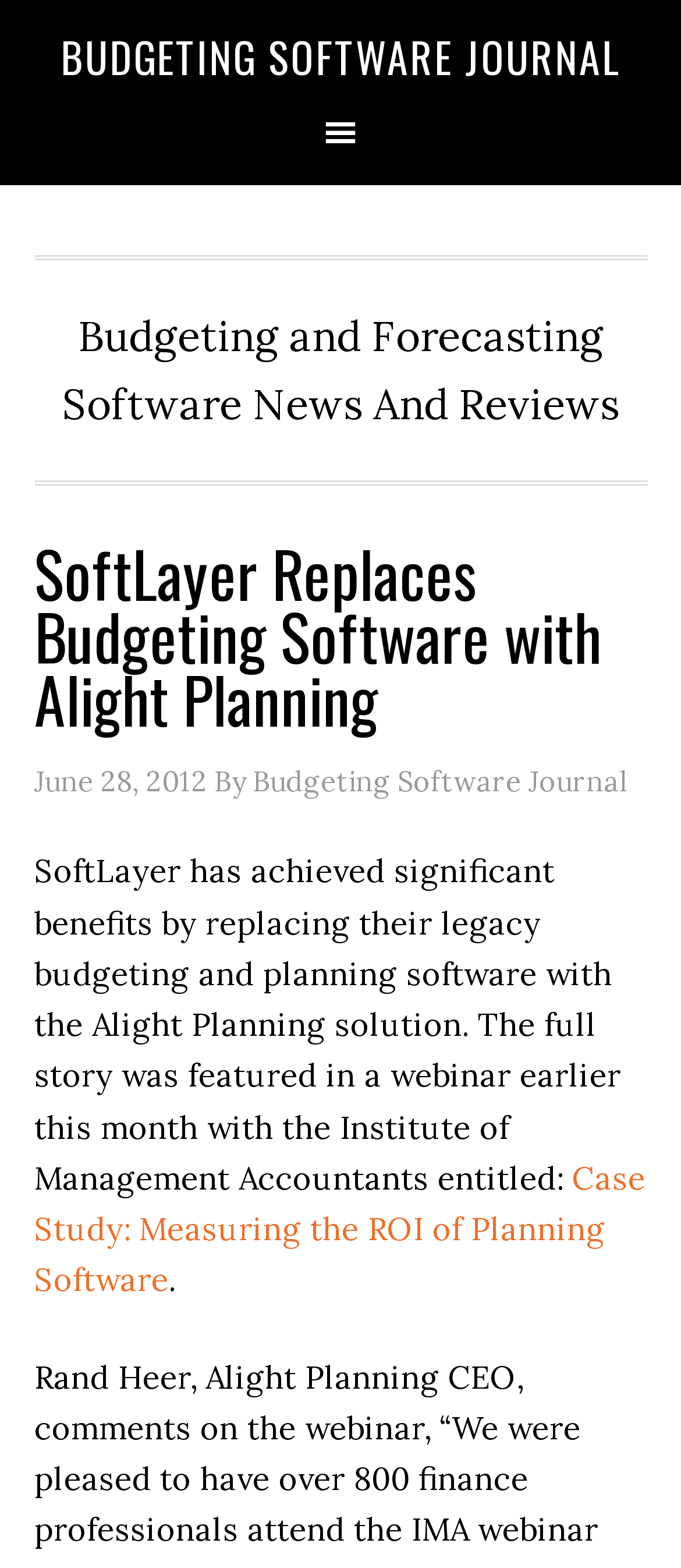Elaborate on the different components and information displayed on the webpage.

The webpage is about a news article or a case study, specifically discussing how SoftLayer replaced their budgeting software with Alight Planning. 

At the top of the page, there is a navigation menu labeled "Main" that spans the entire width of the page. Below the navigation menu, there is a link to "BUDGETING SOFTWARE JOURNAL" that takes up most of the page width. 

The main content of the page is divided into sections. The first section has a heading that reads "SoftLayer Replaces Budgeting Software with Alight Planning", which is accompanied by a timestamp "June 28, 2012" and an author credit "By Budgeting Software Journal". 

Below the heading, there is a paragraph of text that summarizes the content of the article, stating that SoftLayer achieved significant benefits by replacing their legacy budgeting and planning software with the Alight Planning solution. 

Further down, there is a link to a case study titled "Case Study: Measuring the ROI of Planning Software". This link is positioned near the bottom of the page.